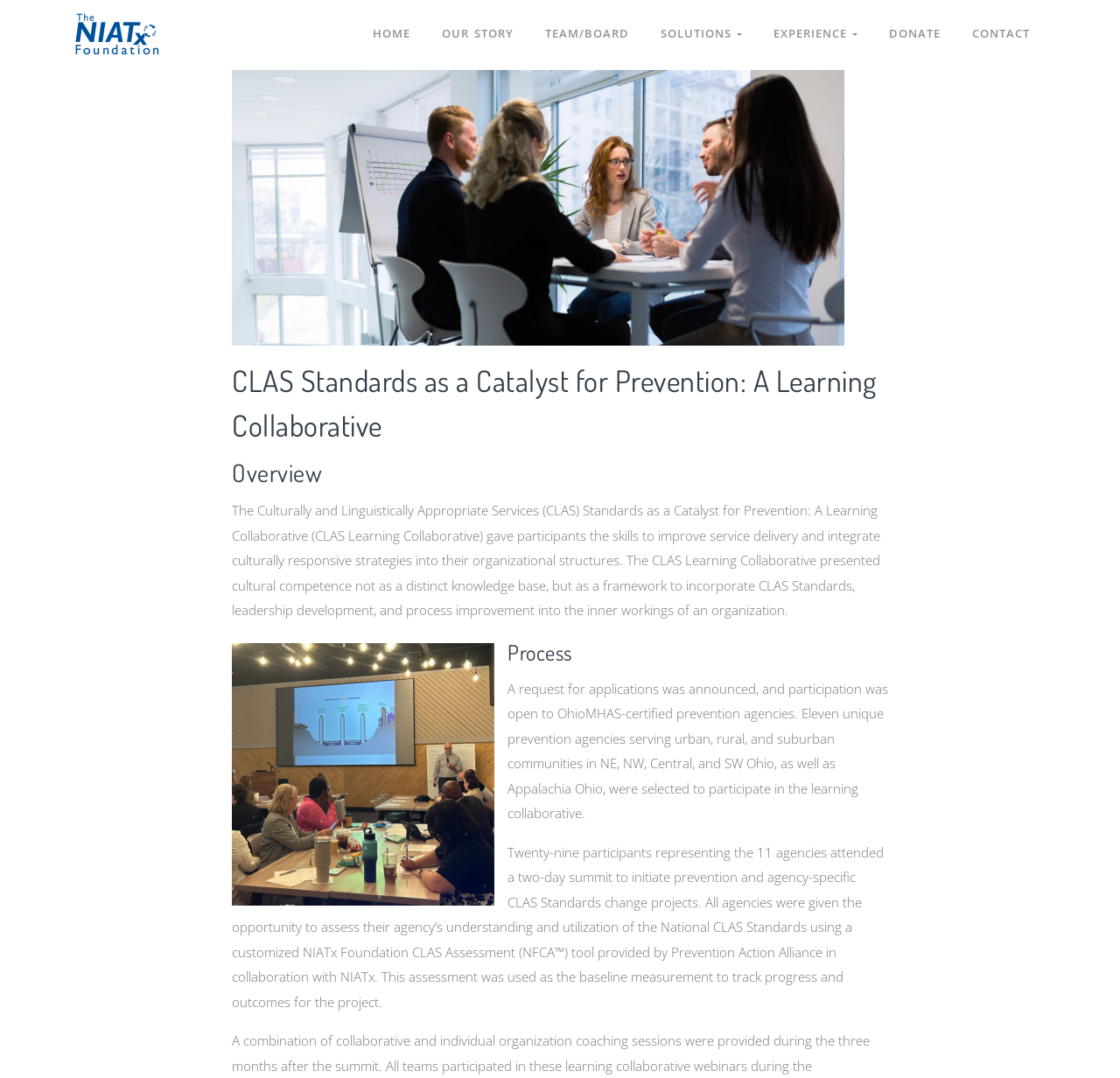Identify the bounding box of the UI component described as: "Our Story".

[0.38, 0.008, 0.473, 0.054]